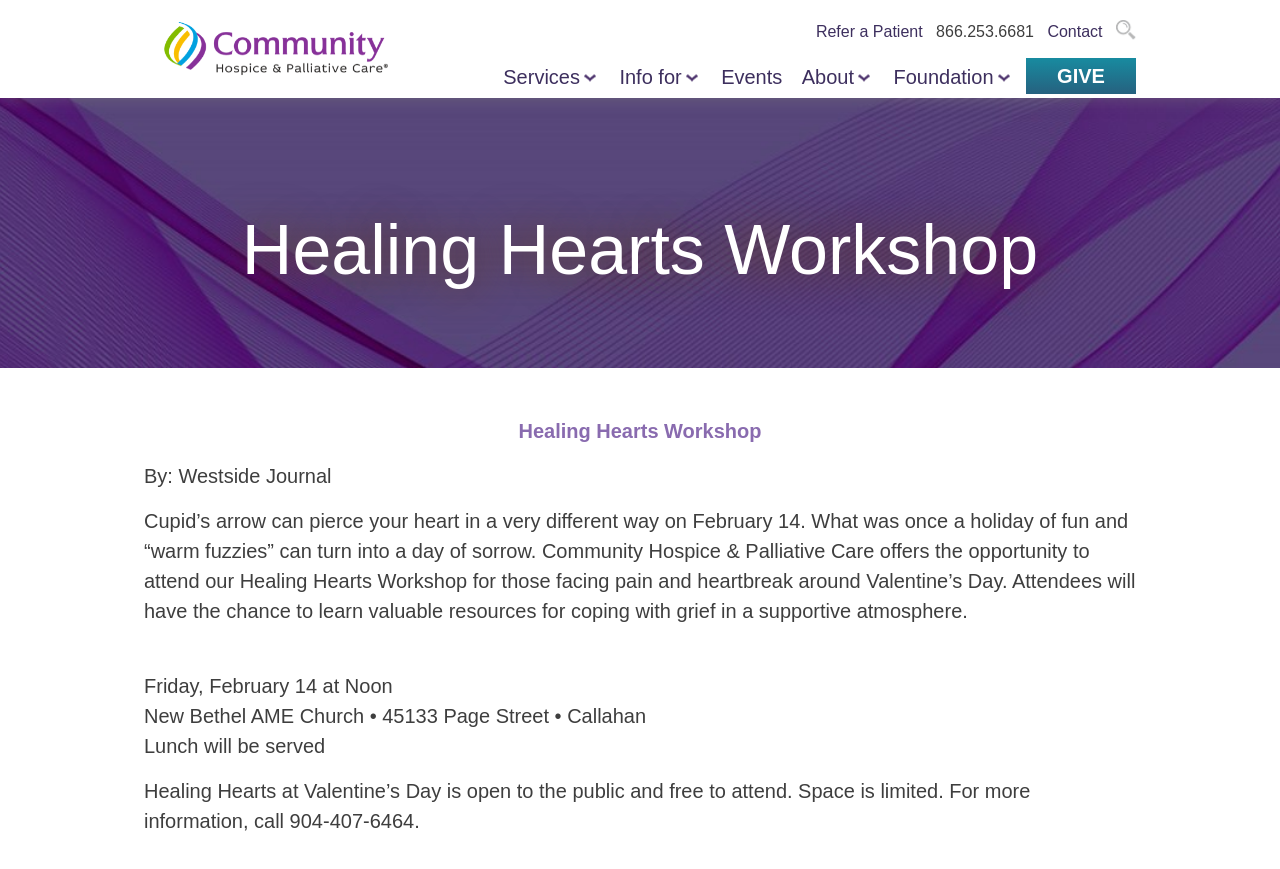Identify the main heading from the webpage and provide its text content.

Healing Hearts Workshop